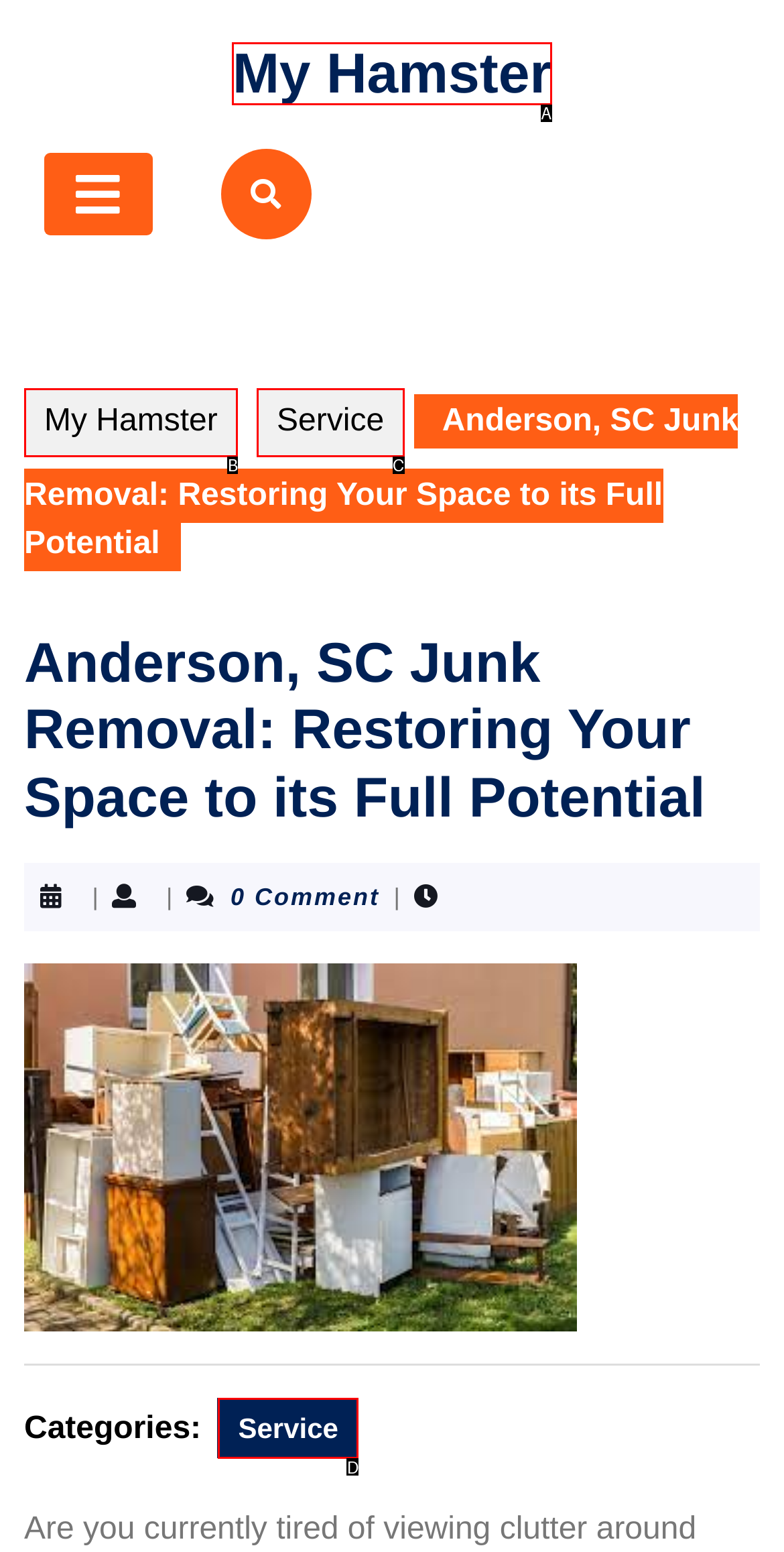Based on the description: Service
Select the letter of the corresponding UI element from the choices provided.

D